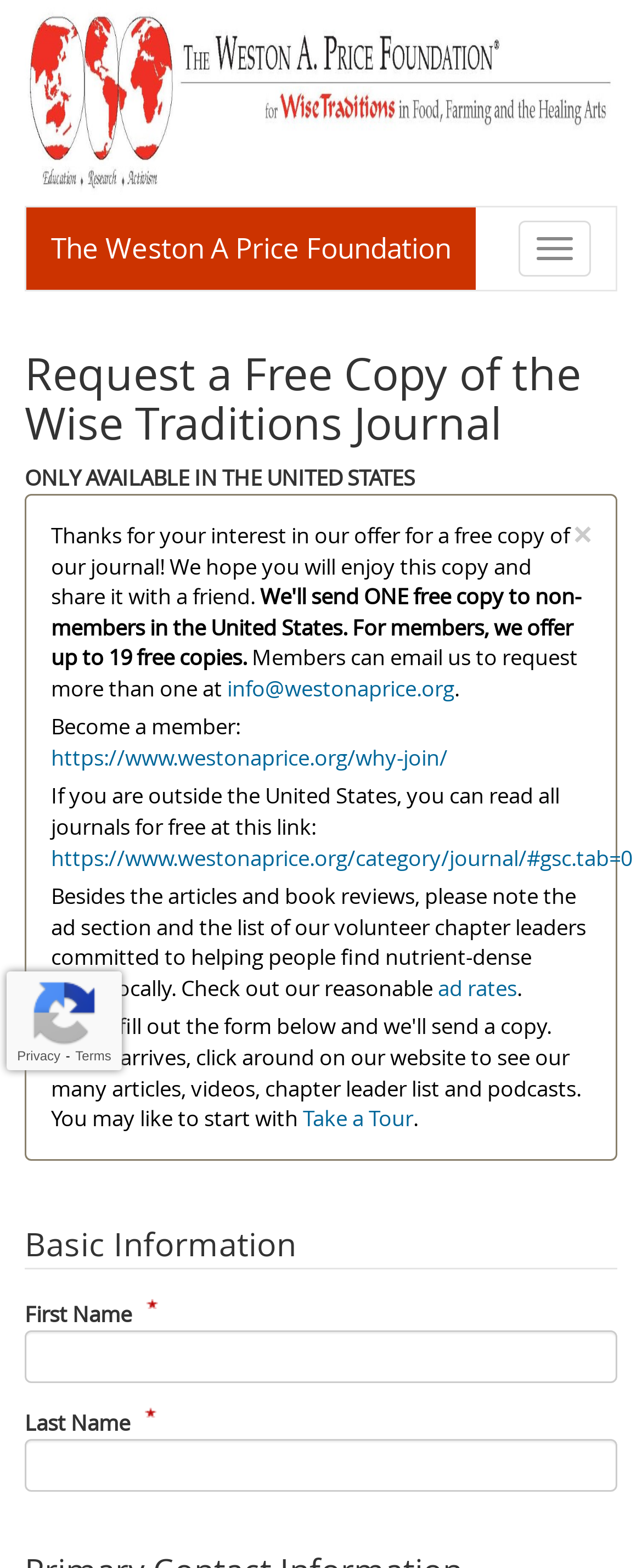Please locate the clickable area by providing the bounding box coordinates to follow this instruction: "Click the 'Take a Tour' link".

[0.472, 0.704, 0.644, 0.723]